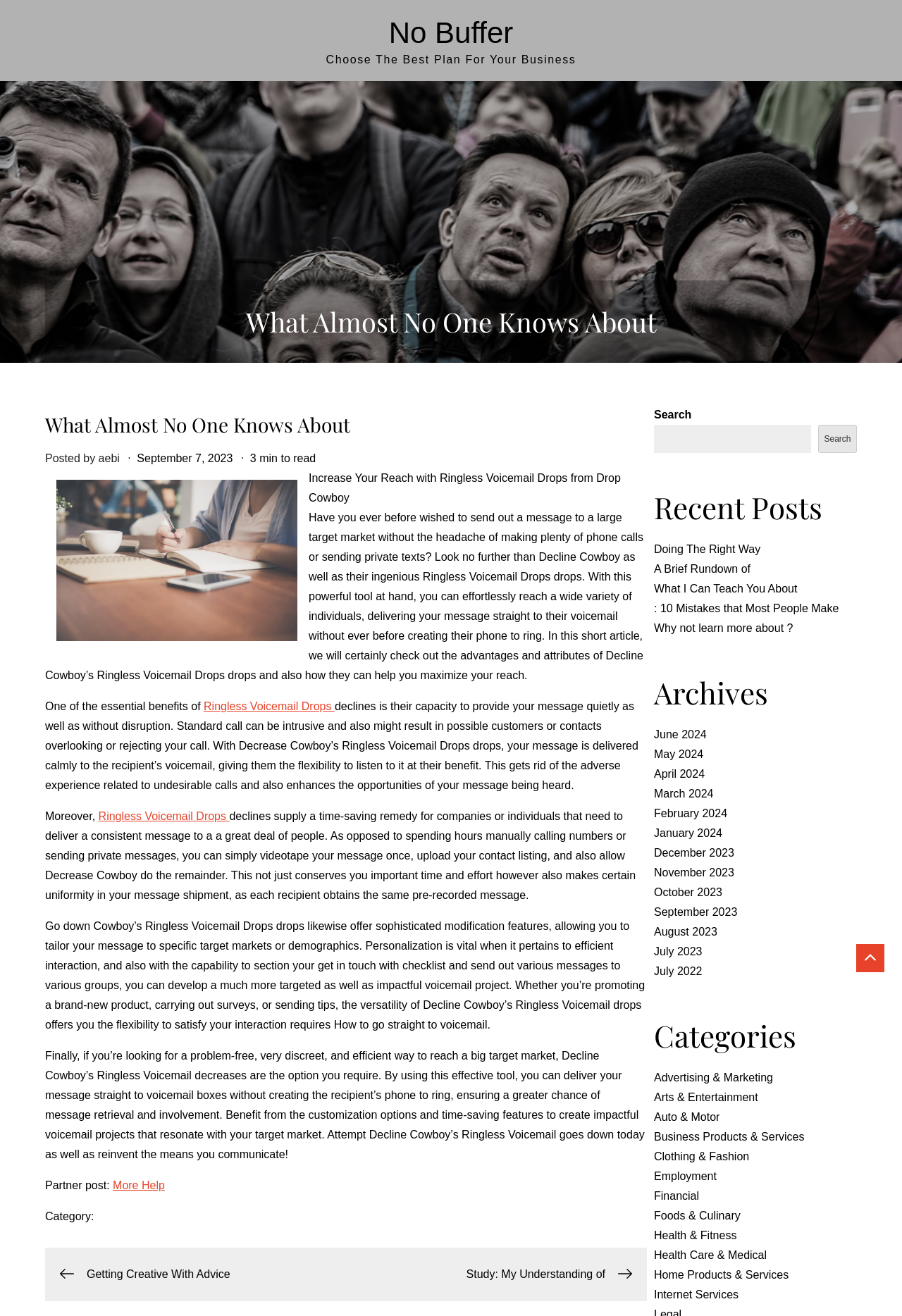Refer to the image and offer a detailed explanation in response to the question: How many categories are listed?

I counted the number of link elements within the 'Categories' section, which is headed by the element with the text 'Categories'. There are 14 categories listed.